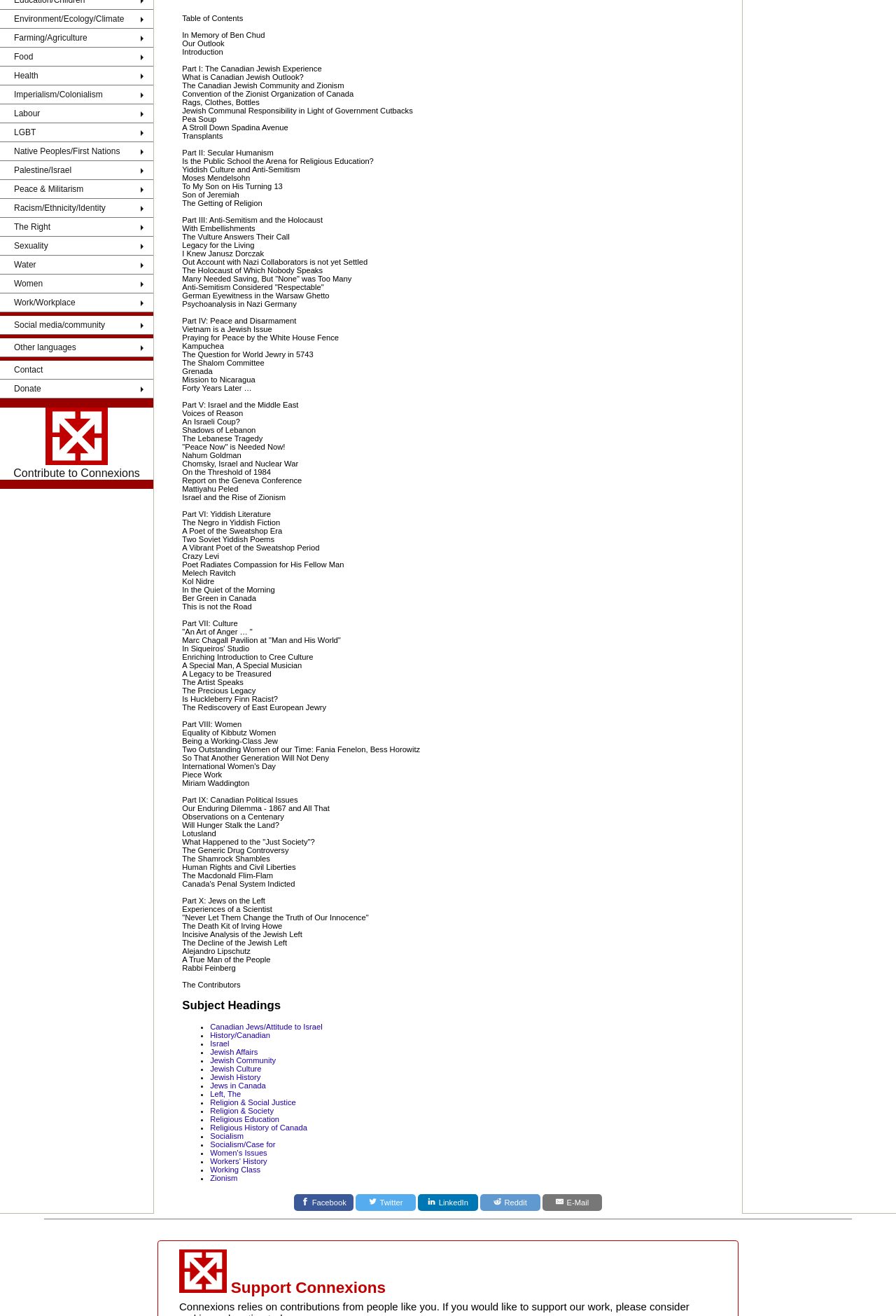Given the description: "Contact", determine the bounding box coordinates of the UI element. The coordinates should be formatted as four float numbers between 0 and 1, [left, top, right, bottom].

[0.0, 0.271, 0.171, 0.288]